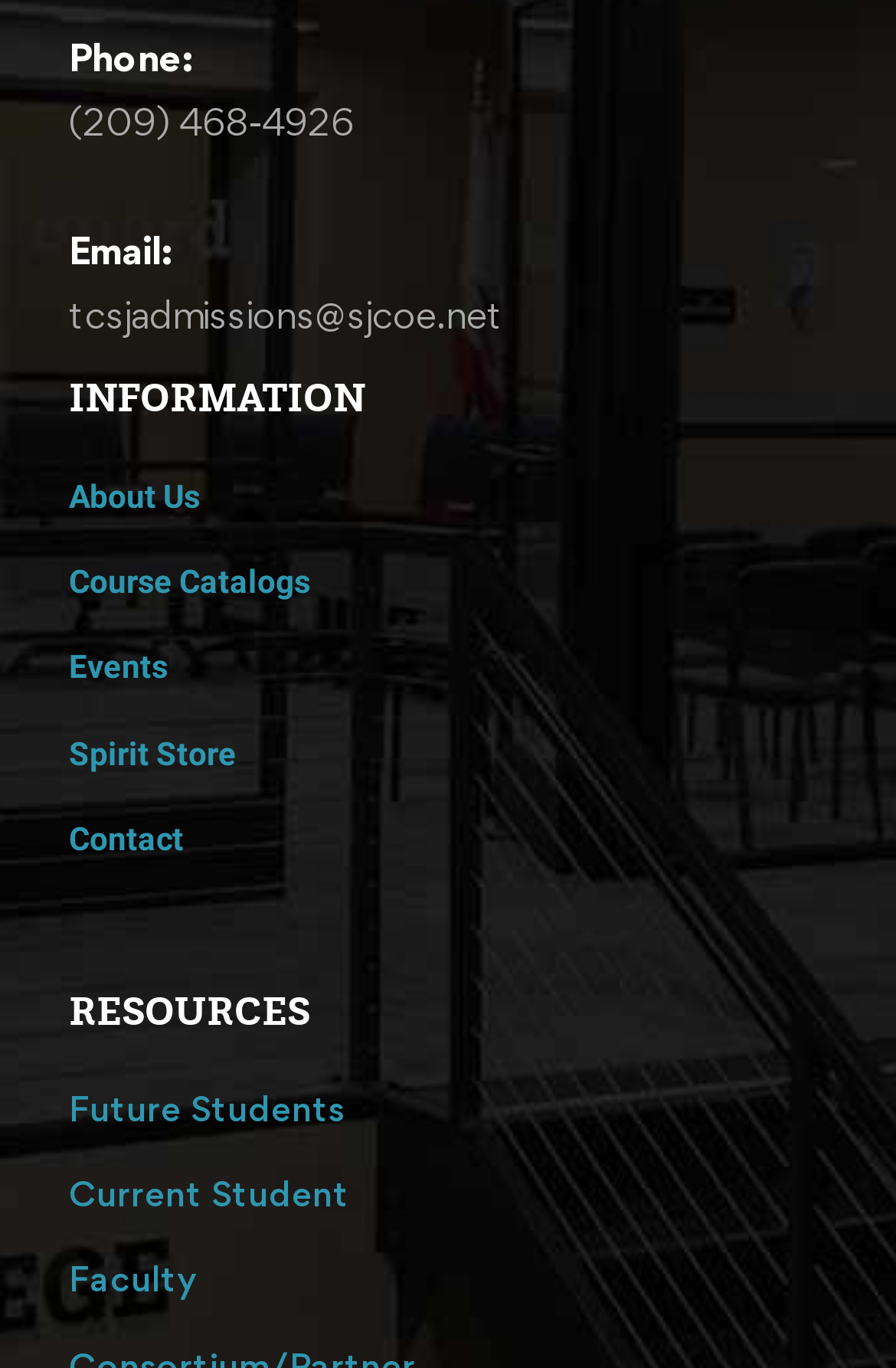Please pinpoint the bounding box coordinates for the region I should click to adhere to this instruction: "Visit the spirit store".

[0.077, 0.529, 0.264, 0.572]